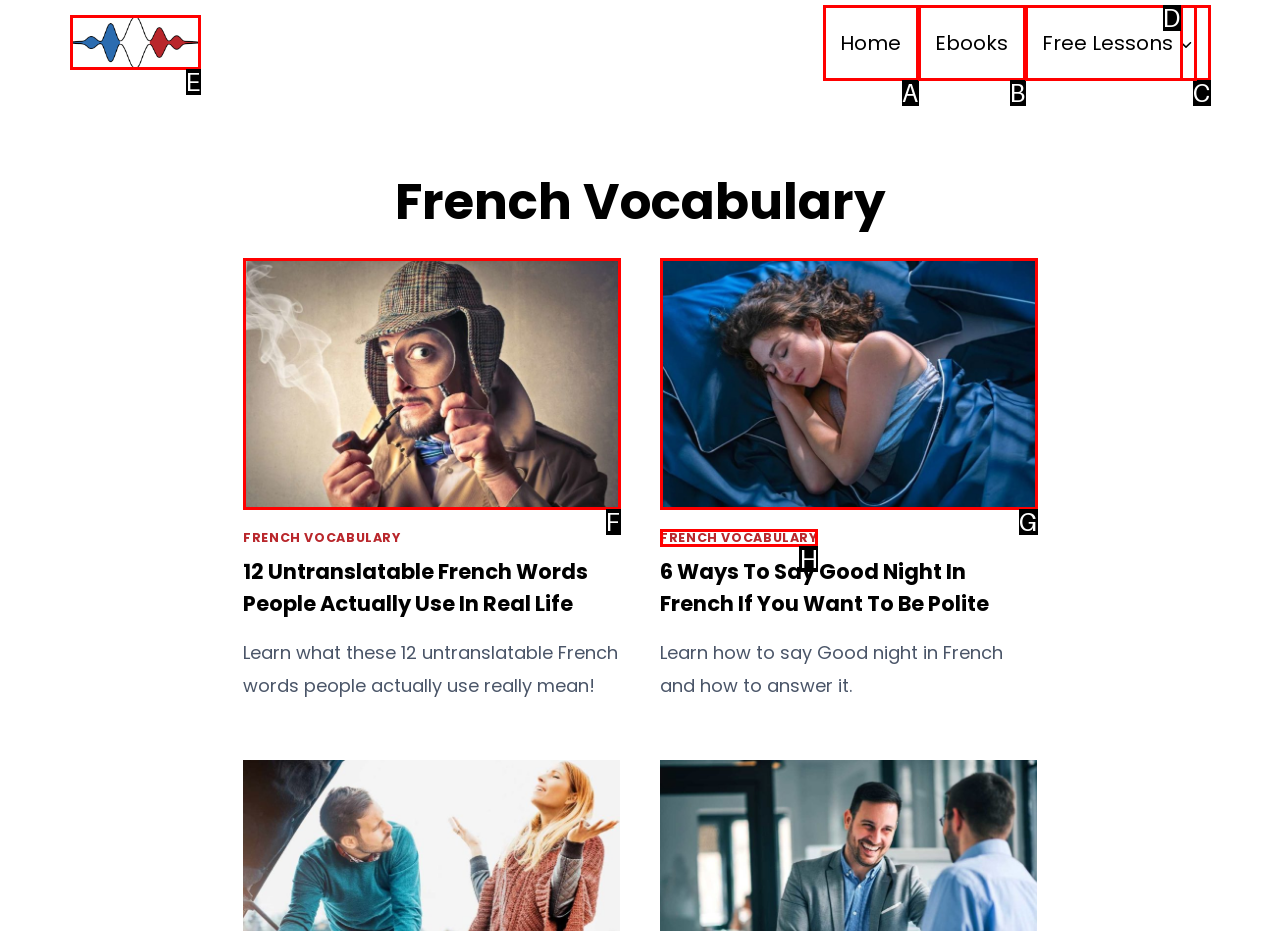Given the description: Deal with us, select the HTML element that best matches it. Reply with the letter of your chosen option.

None